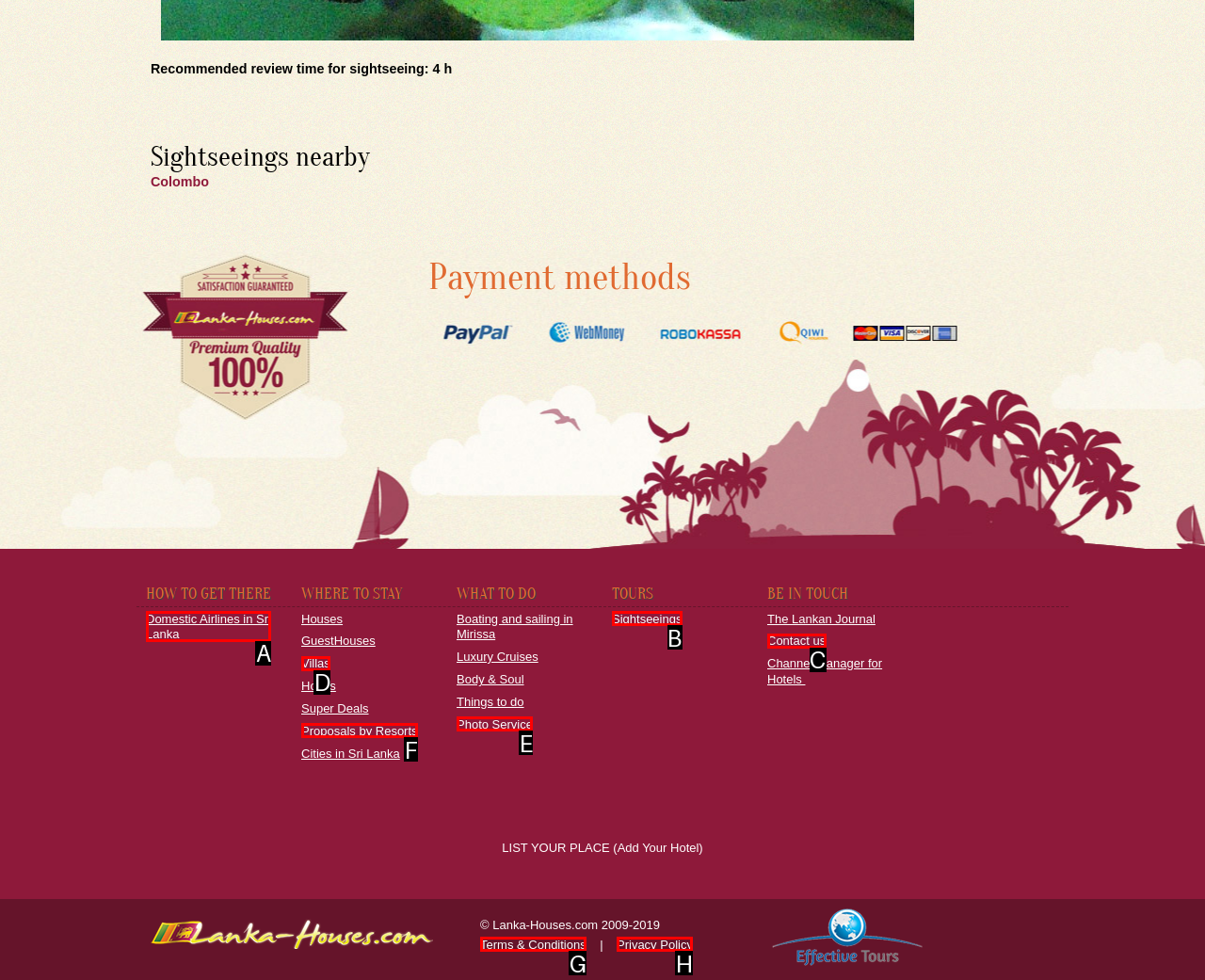Match the element description: Terms & Conditions to the correct HTML element. Answer with the letter of the selected option.

G